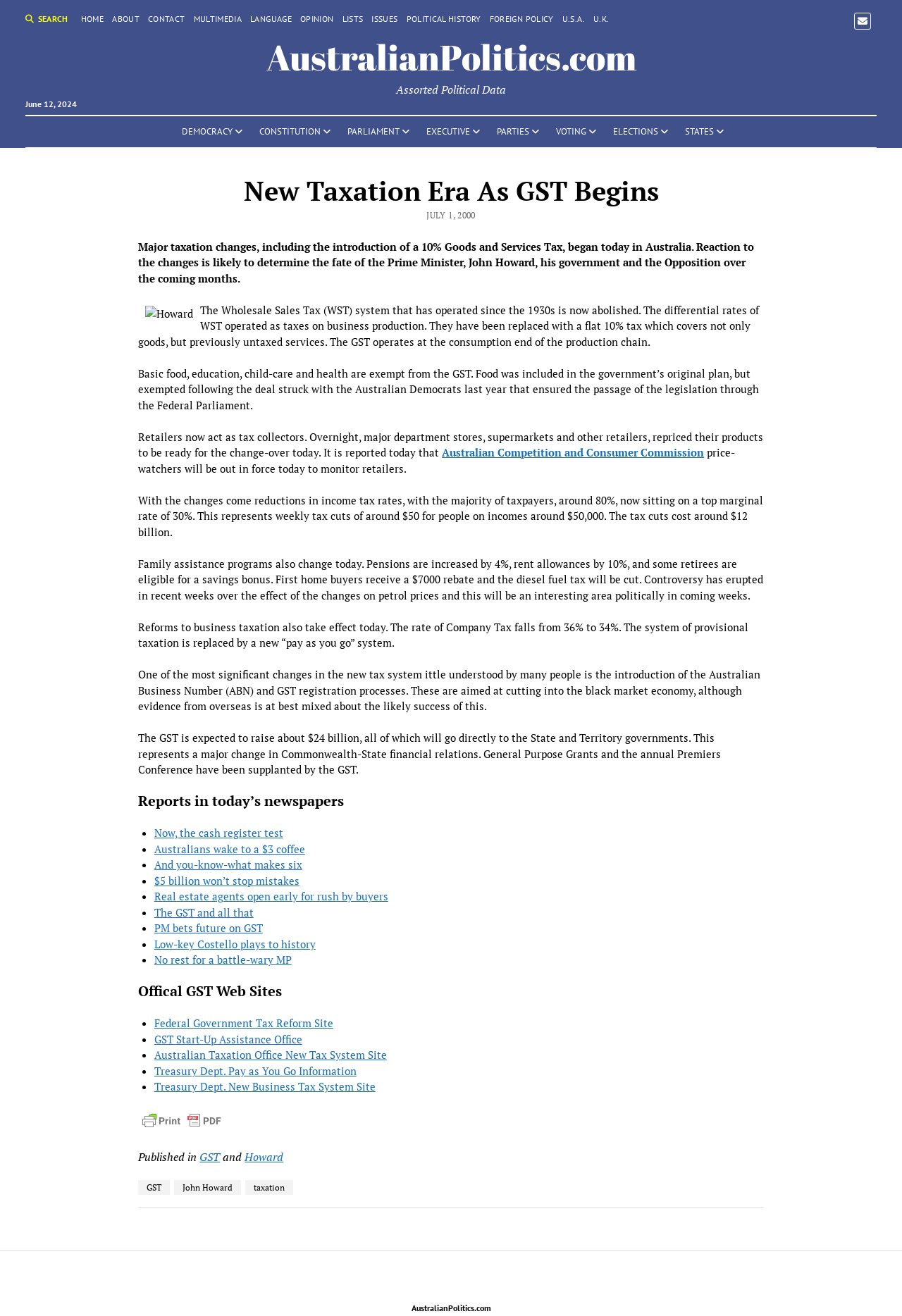Reply to the question with a single word or phrase:
What is the purpose of the Australian Business Number (ABN) and GST registration processes?

To cut into the black market economy